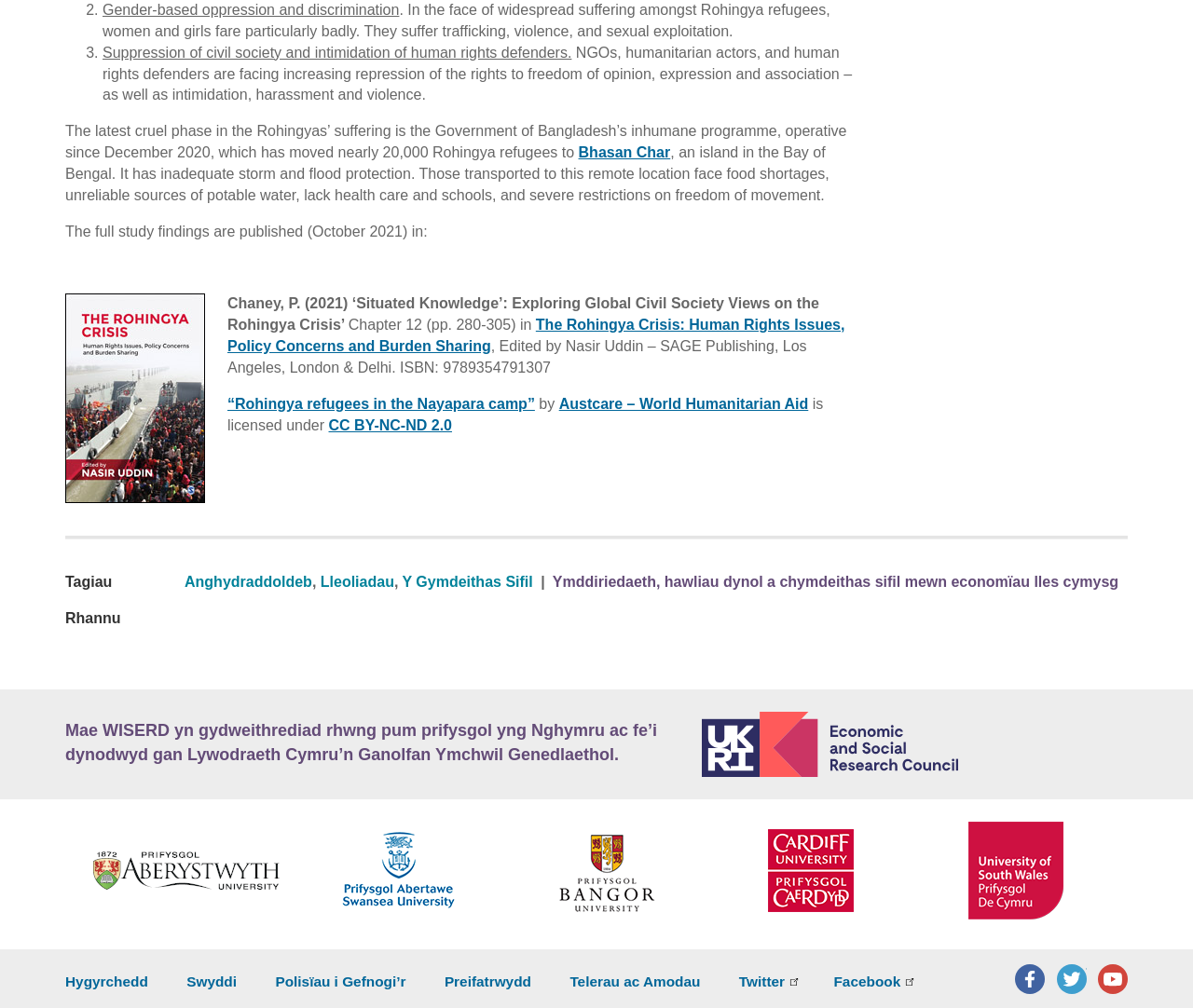What is the name of the university that is part of the WISERD collaboration?
Look at the image and answer the question using a single word or phrase.

Swansea University